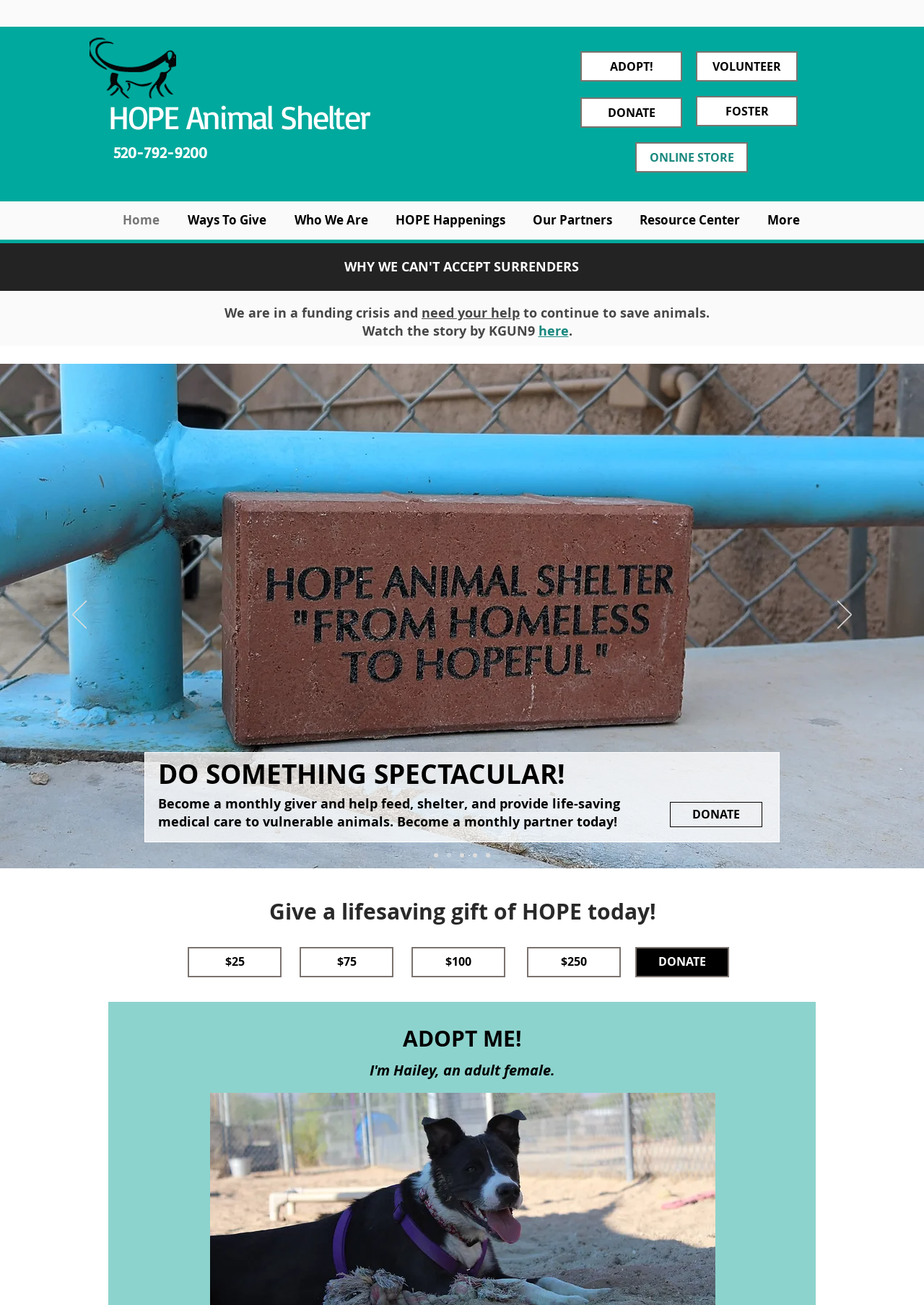Predict the bounding box coordinates of the area that should be clicked to accomplish the following instruction: "Click the VOLUNTEER link". The bounding box coordinates should consist of four float numbers between 0 and 1, i.e., [left, top, right, bottom].

[0.753, 0.039, 0.863, 0.062]